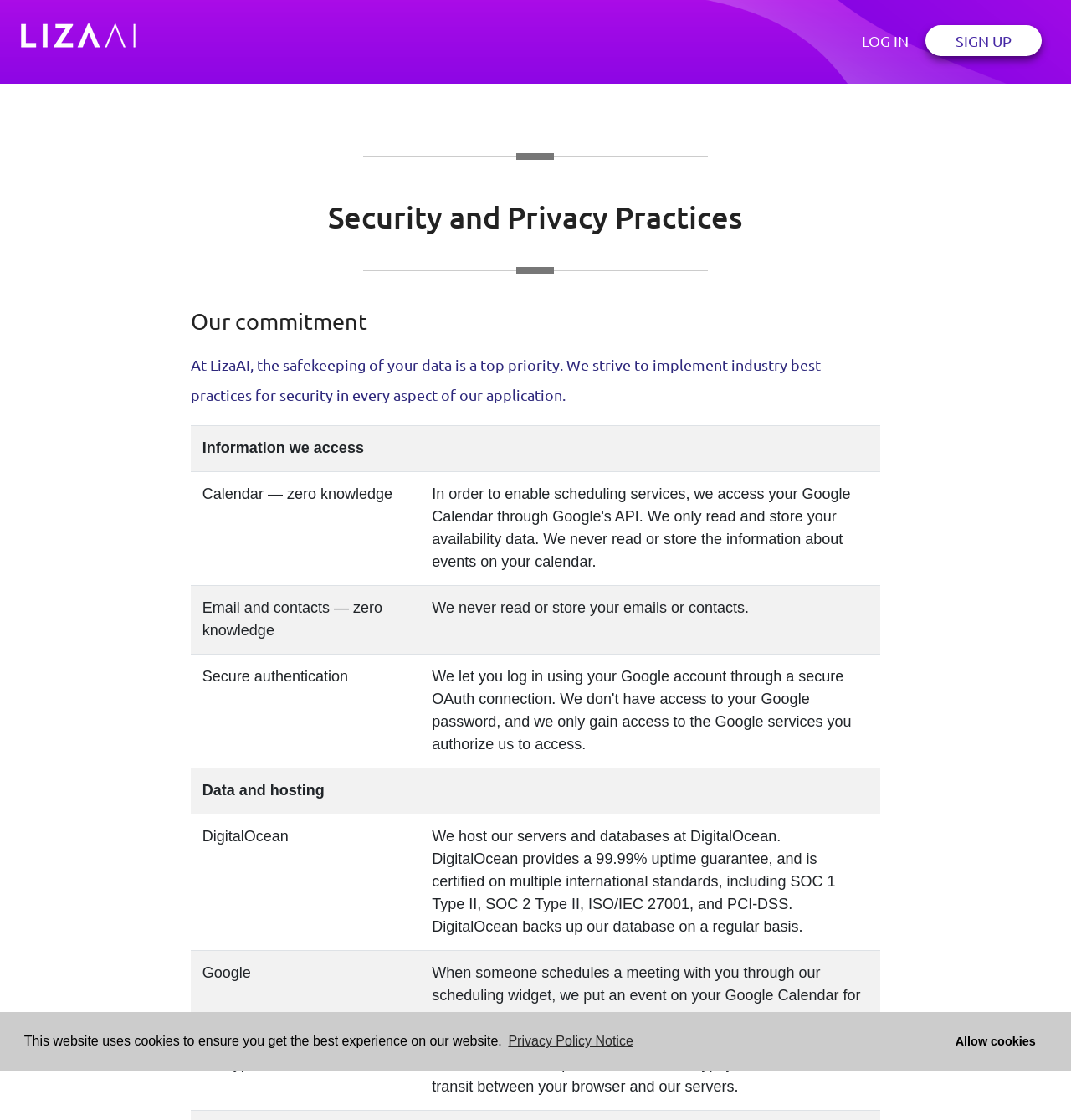Please specify the bounding box coordinates of the clickable region to carry out the following instruction: "Click the learn more about cookies button". The coordinates should be four float numbers between 0 and 1, in the format [left, top, right, bottom].

[0.472, 0.919, 0.594, 0.941]